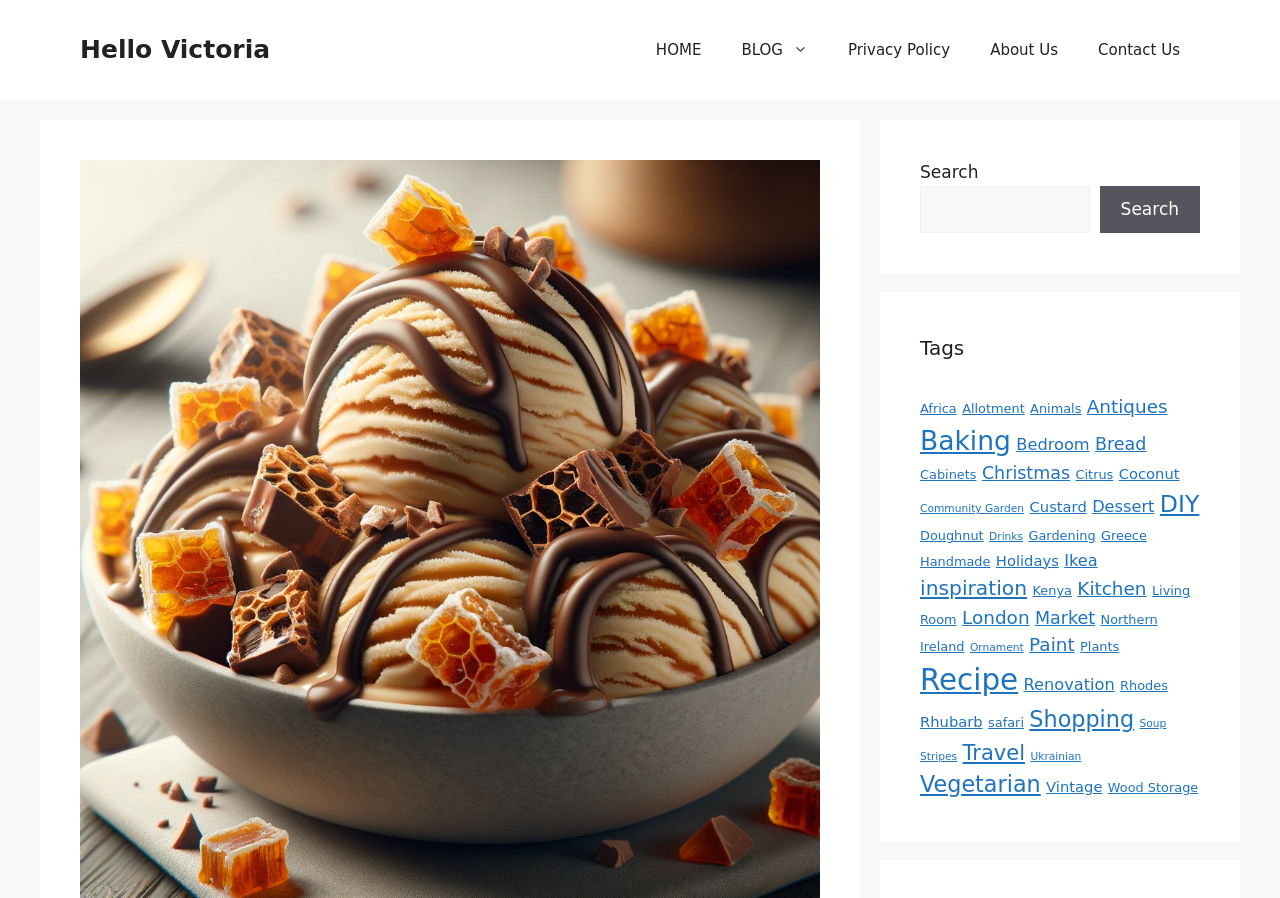What is the name of the website?
Please ensure your answer is as detailed and informative as possible.

I determined the name of the website by looking at the banner element at the top of the webpage, which contains the text 'Hello Victoria'.